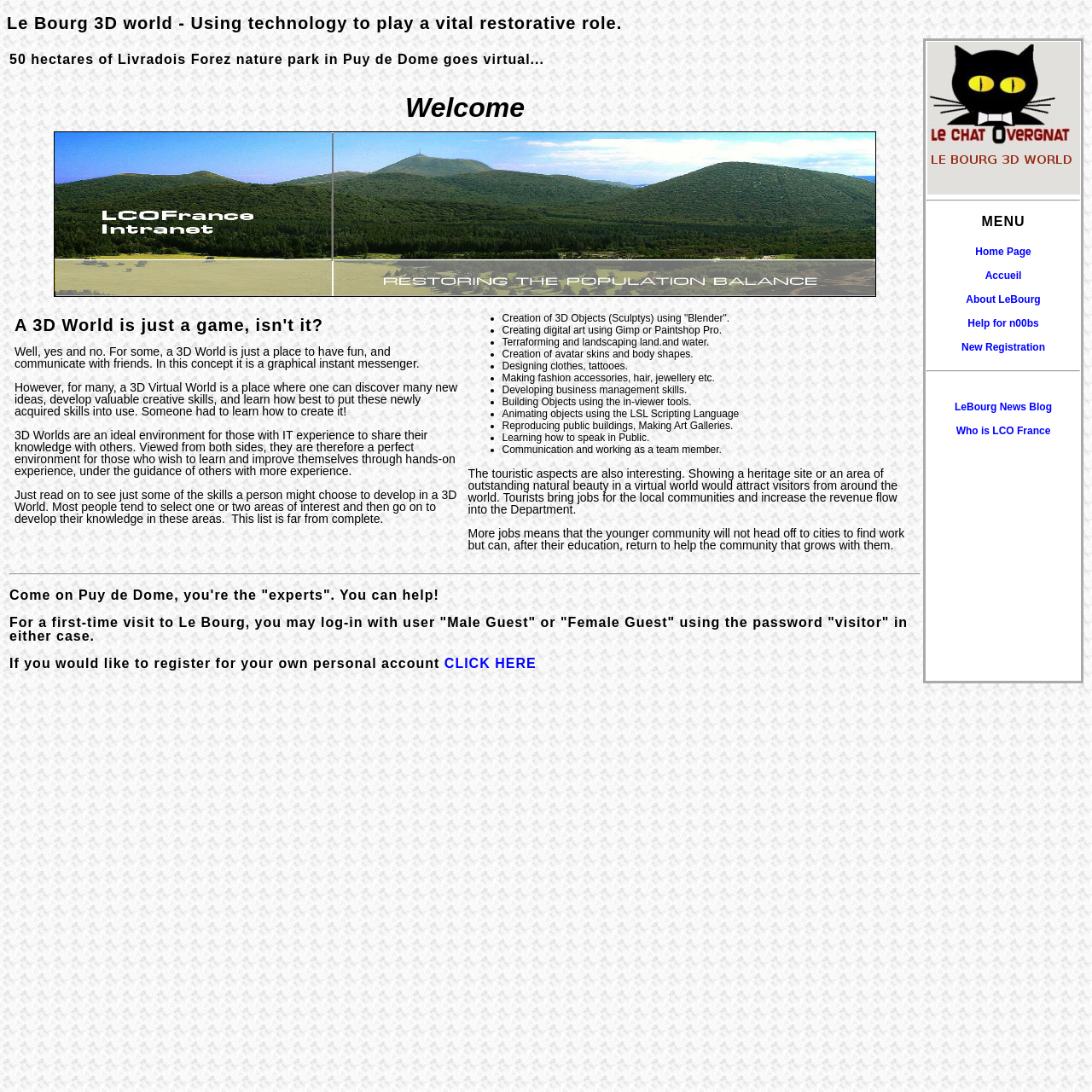Indicate the bounding box coordinates of the element that needs to be clicked to satisfy the following instruction: "Search for something". The coordinates should be four float numbers between 0 and 1, i.e., [left, top, right, bottom].

None